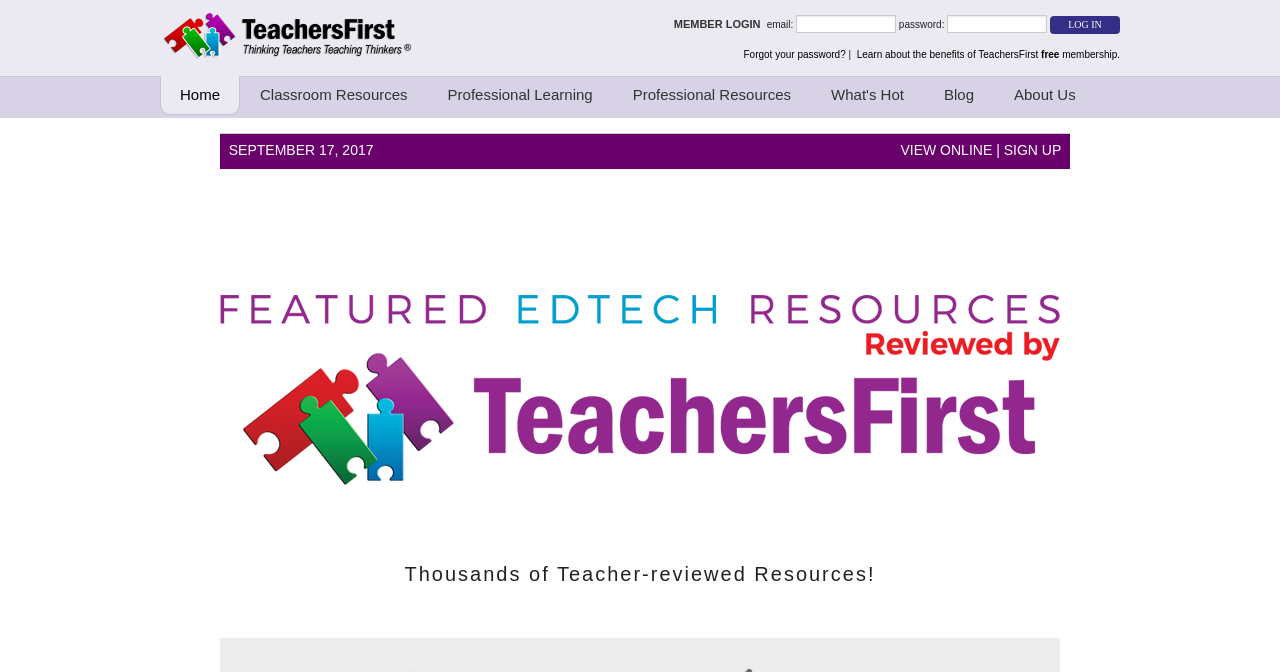Provide the bounding box coordinates, formatted as (top-left x, top-left y, bottom-right x, bottom-right y), with all values being floating point numbers between 0 and 1. Identify the bounding box of the UI element that matches the description: Forgot your password?

[0.581, 0.073, 0.661, 0.089]